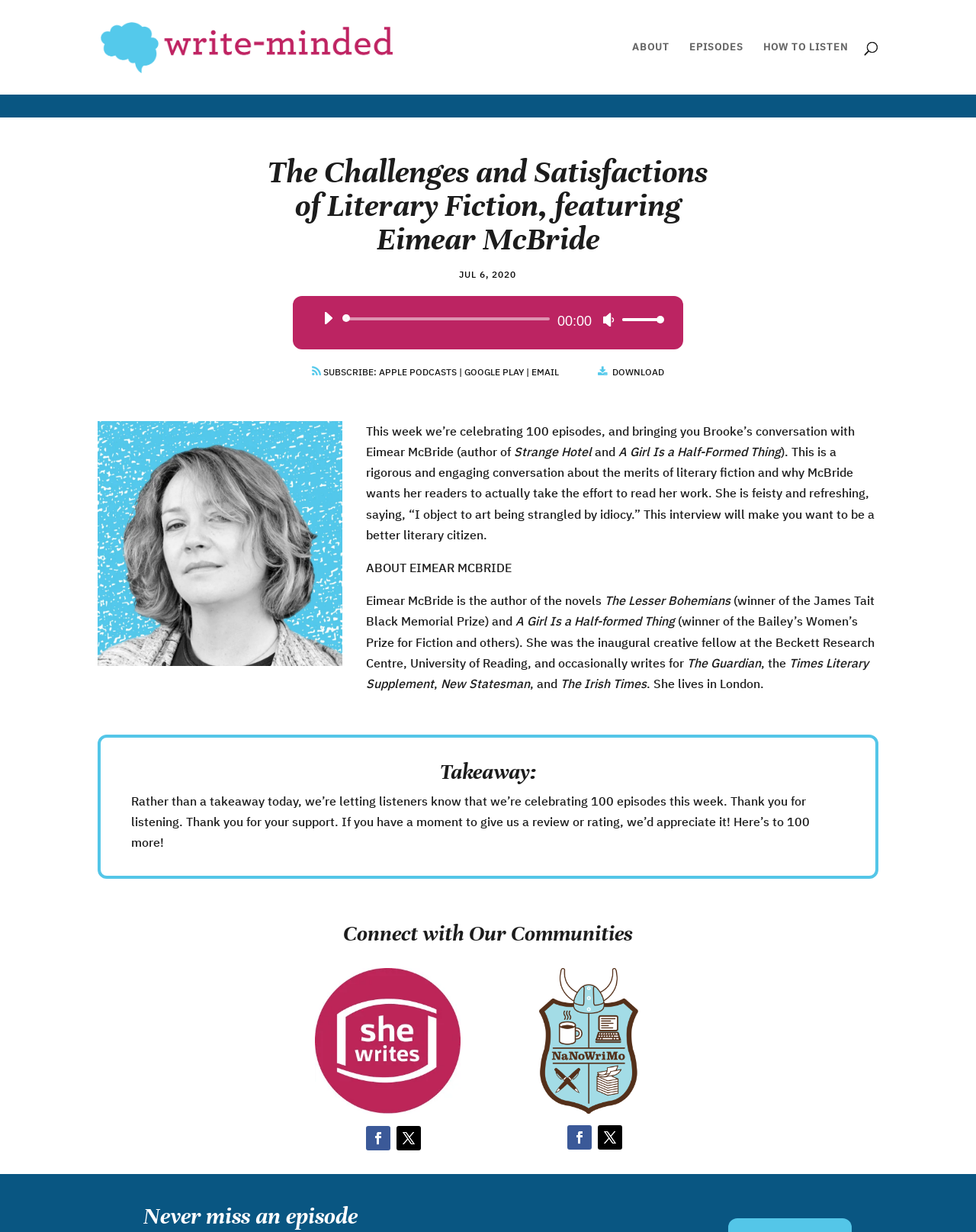Who is the author being interviewed? From the image, respond with a single word or brief phrase.

Eimear McBride